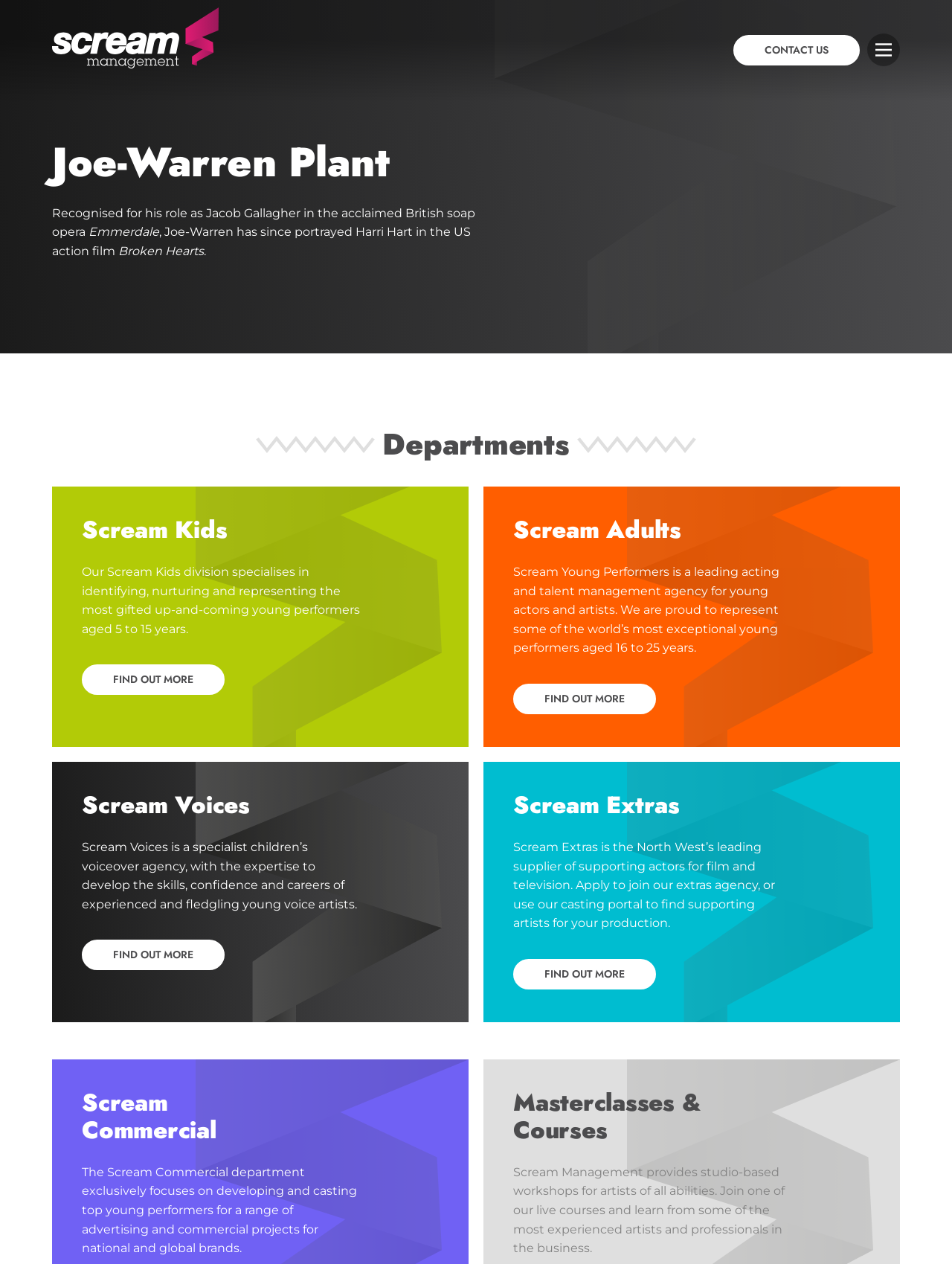Please identify the bounding box coordinates of where to click in order to follow the instruction: "Explore Scream Adults".

[0.539, 0.549, 0.689, 0.573]